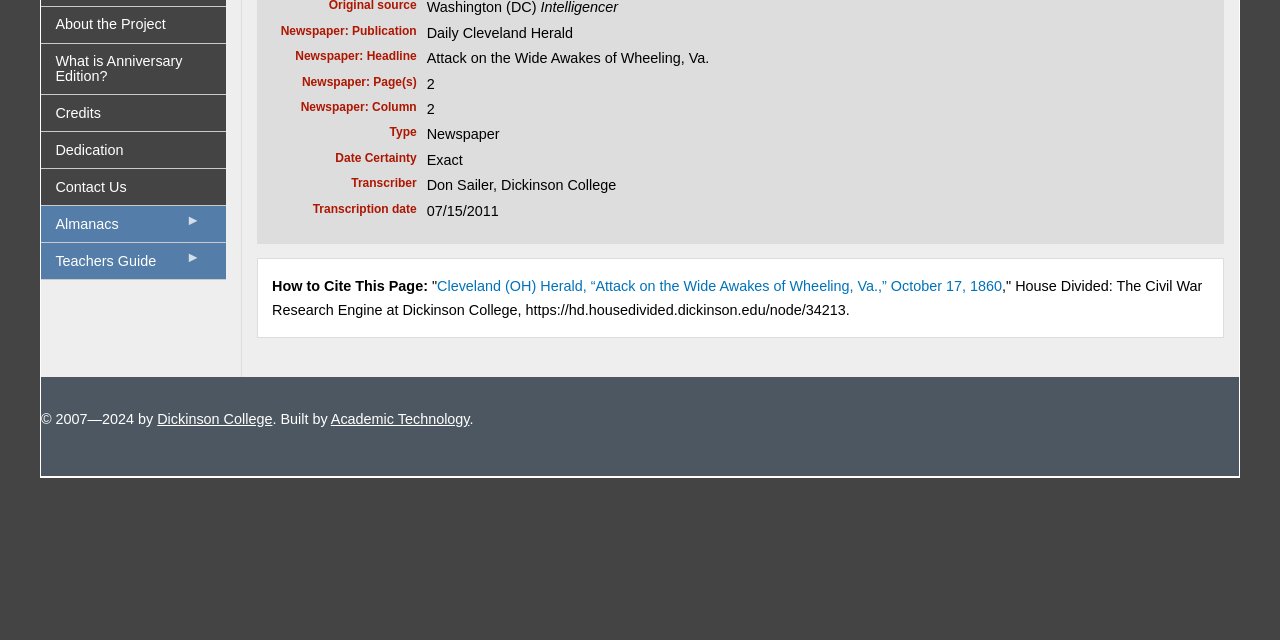Determine the bounding box of the UI element mentioned here: "What is Anniversary Edition?". The coordinates must be in the format [left, top, right, bottom] with values ranging from 0 to 1.

[0.032, 0.068, 0.176, 0.147]